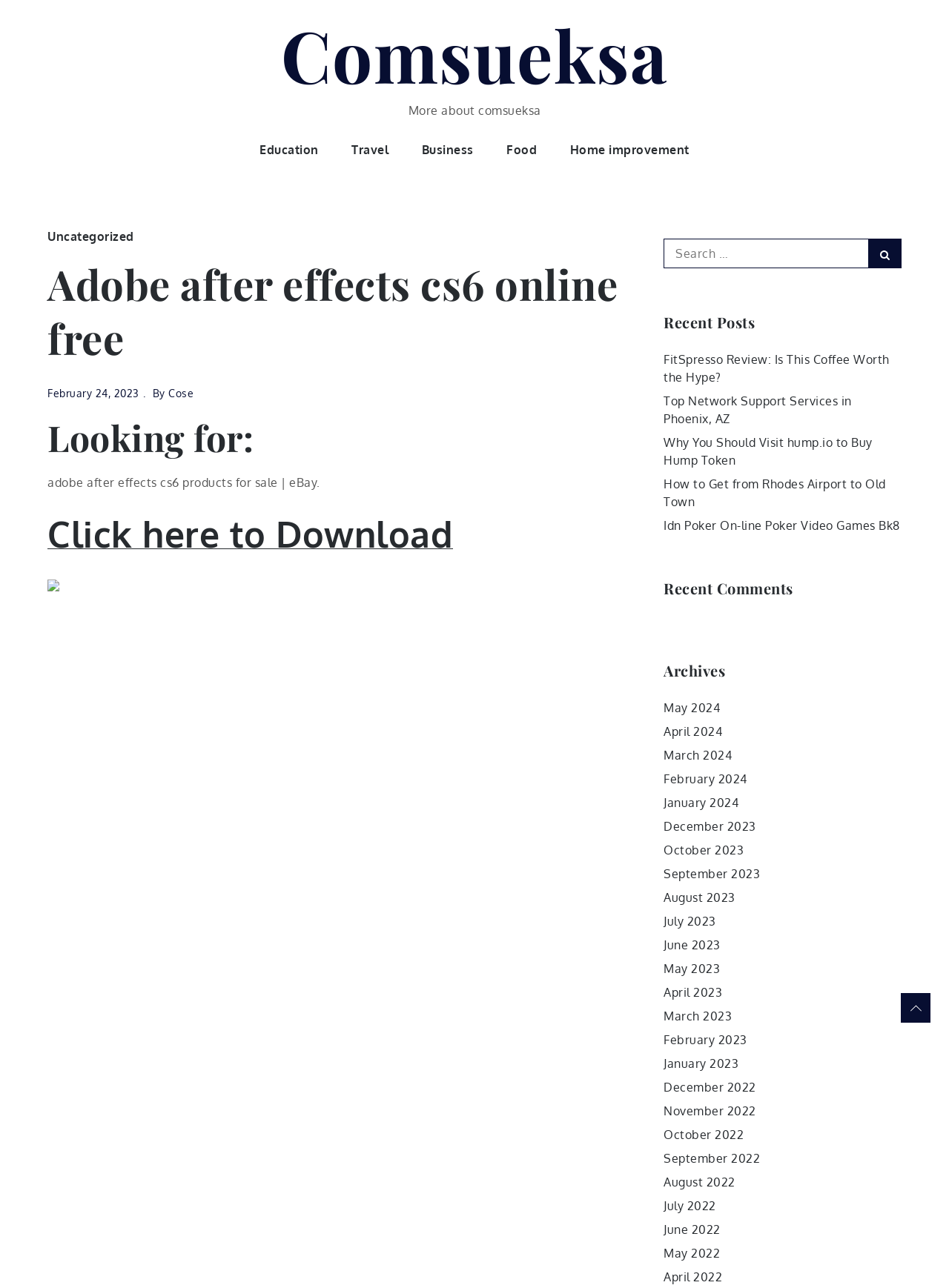From the webpage screenshot, predict the bounding box coordinates (top-left x, top-left y, bottom-right x, bottom-right y) for the UI element described here: PAIA - Request for Record

None